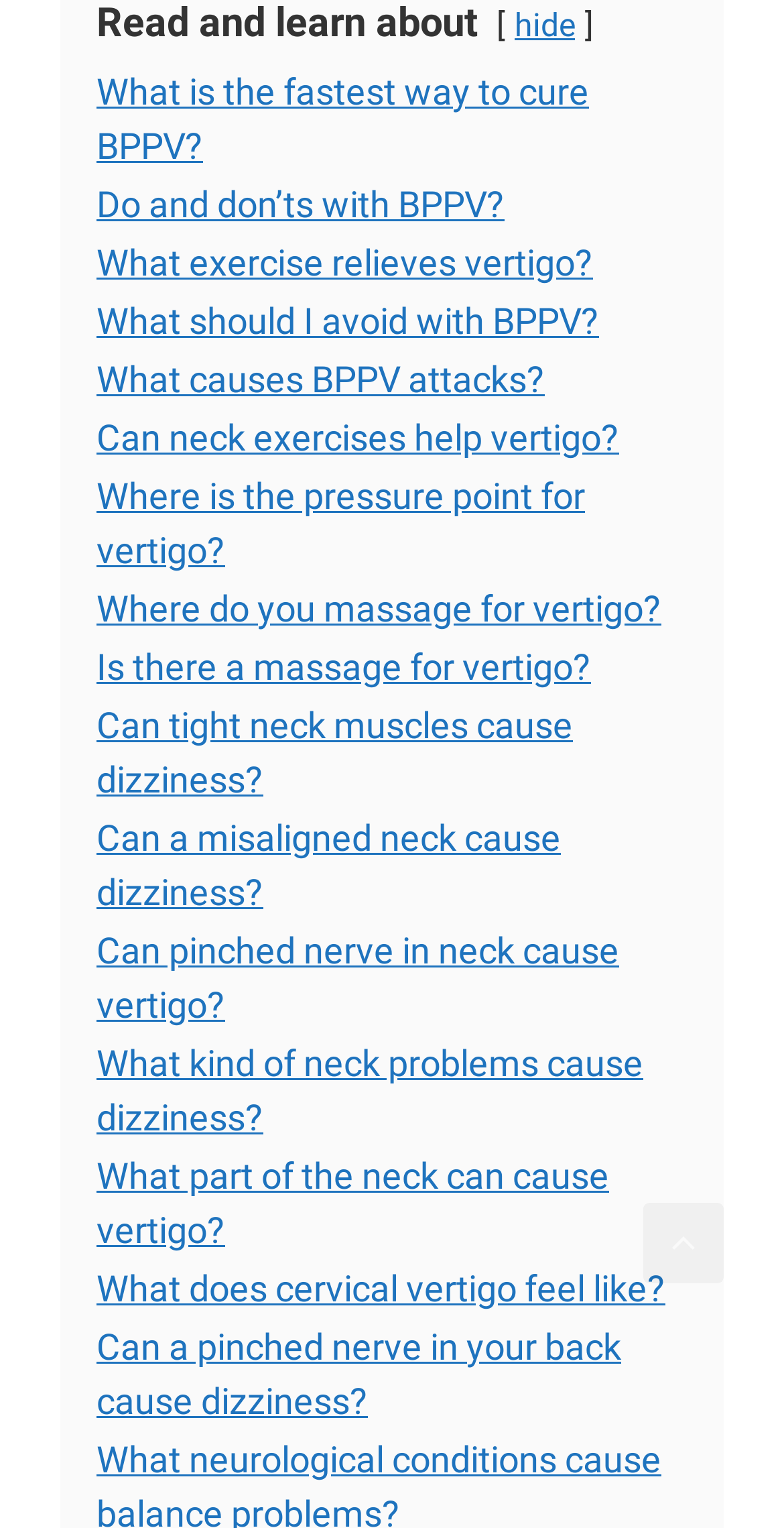Please identify the coordinates of the bounding box that should be clicked to fulfill this instruction: "Scroll back to top".

[0.821, 0.787, 0.923, 0.84]